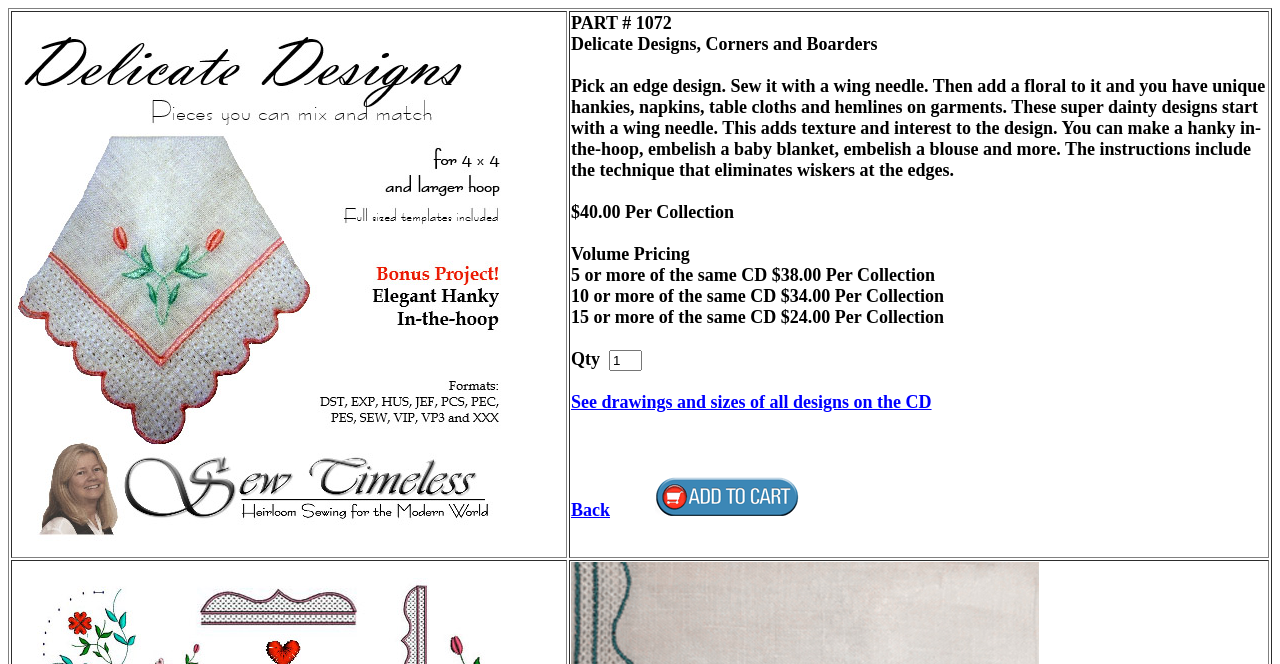What is the price of the product?
Using the information from the image, give a concise answer in one word or a short phrase.

$40.00